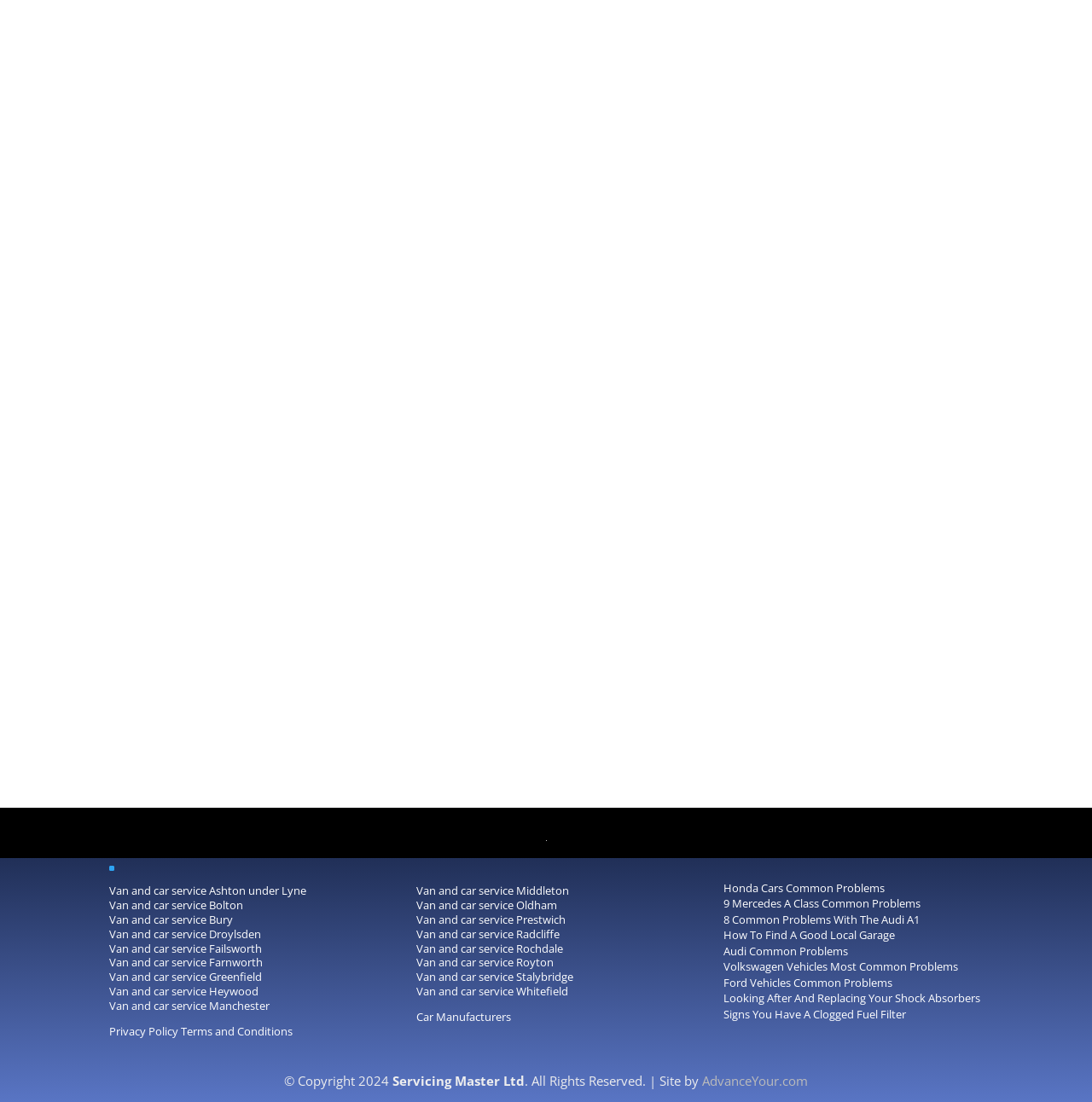Identify the bounding box coordinates of the clickable region to carry out the given instruction: "Check the copyright information".

[0.26, 0.973, 0.359, 0.988]